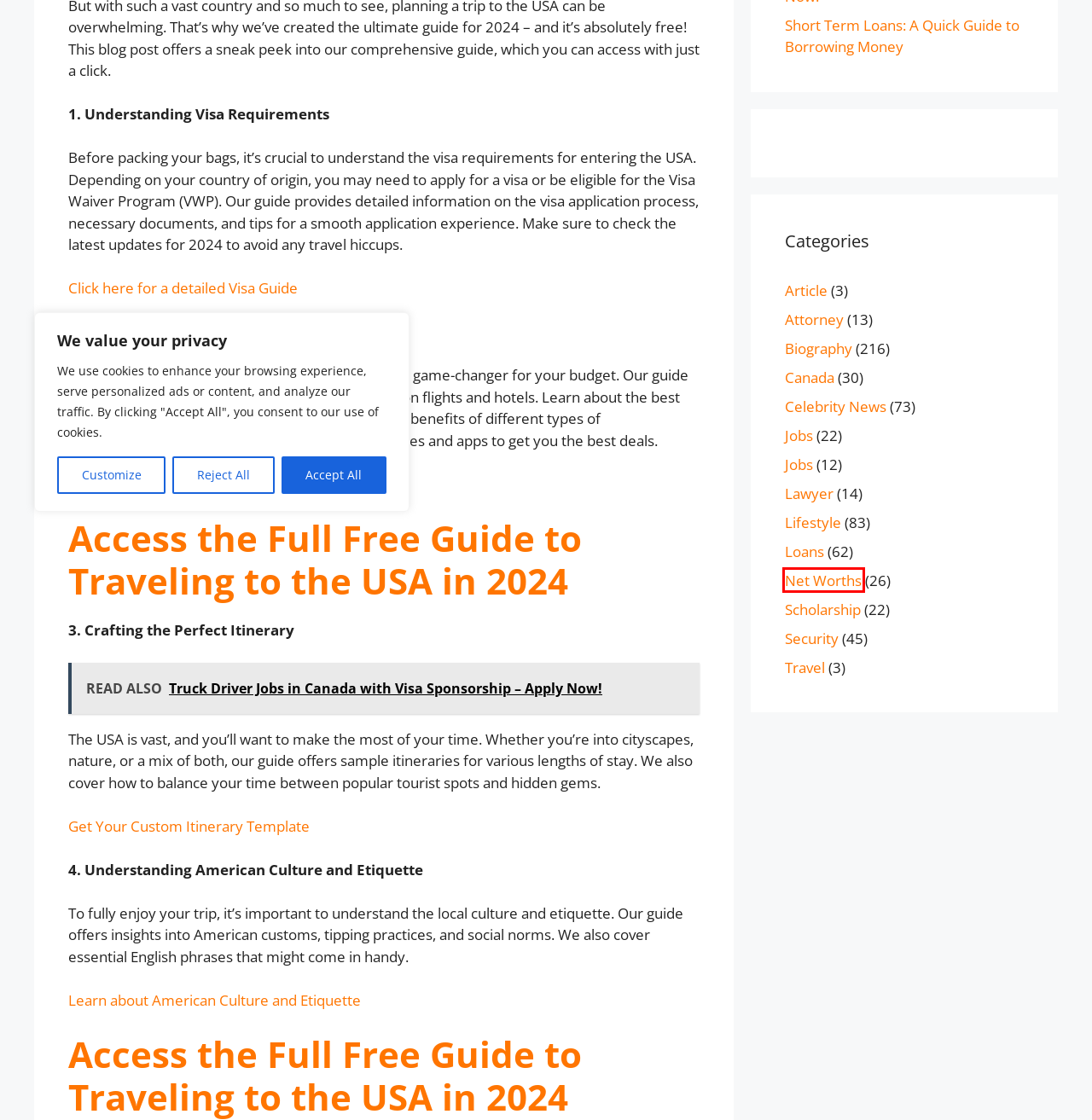Review the screenshot of a webpage that includes a red bounding box. Choose the webpage description that best matches the new webpage displayed after clicking the element within the bounding box. Here are the candidates:
A. Loans - CECELIABLOG
B. Jobs - CECELIABLOG
C. Understanding USA Visa Requirements: A Detailed Guide - CECELIABLOG
D. Net Worths - CECELIABLOG
E. Get Your Custom Itinerary Template for Traveling to the USA - CECELIABLOG
F. Short Term Loans: A Quick Guide to Borrowing Money - CECELIABLOG
G. Canada - CECELIABLOG
H. Booking Flights and Accommodation for Traveling to the USA - CECELIABLOG

D